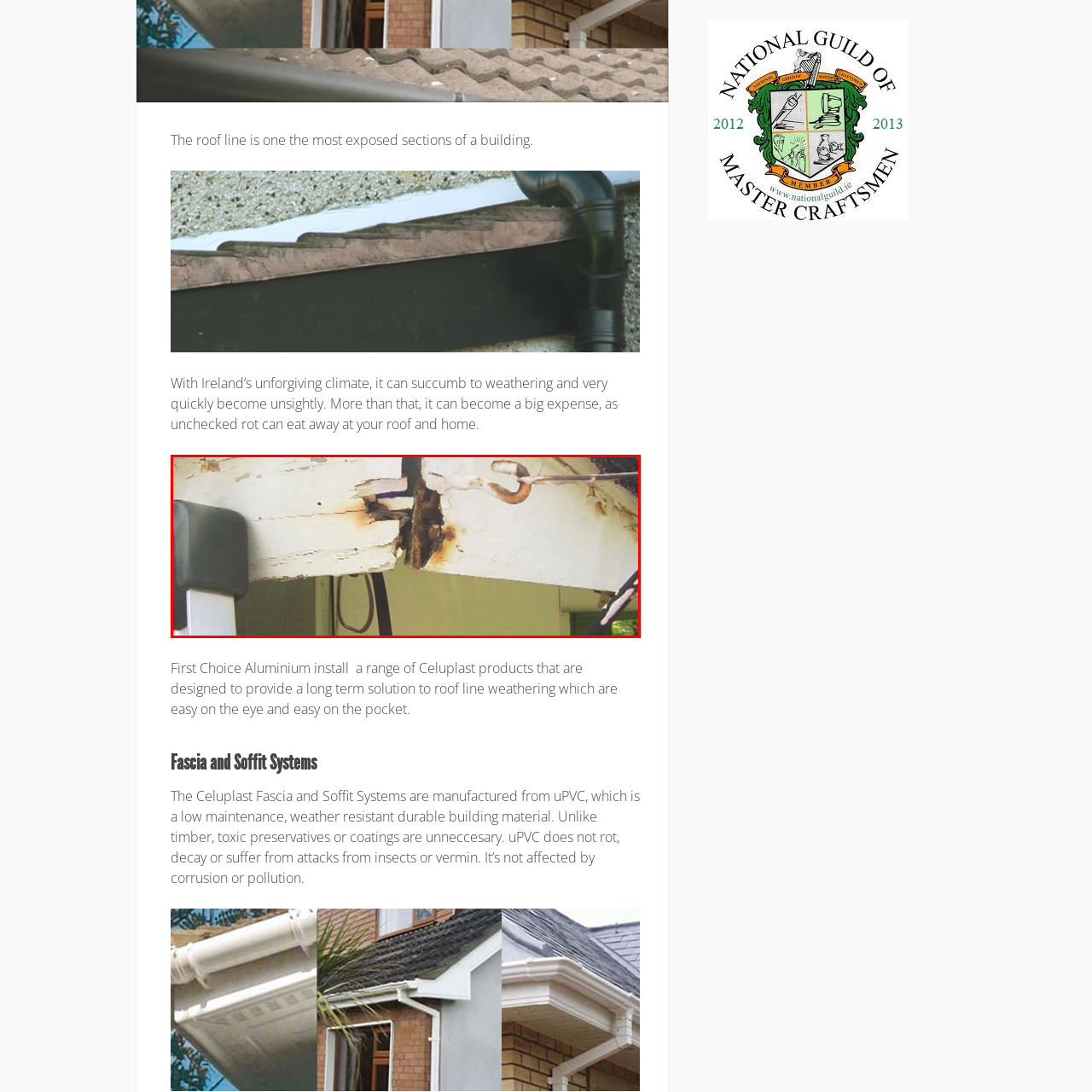Check the image highlighted in red, What can unchecked rot lead to?
 Please answer in a single word or phrase.

Greater expenses